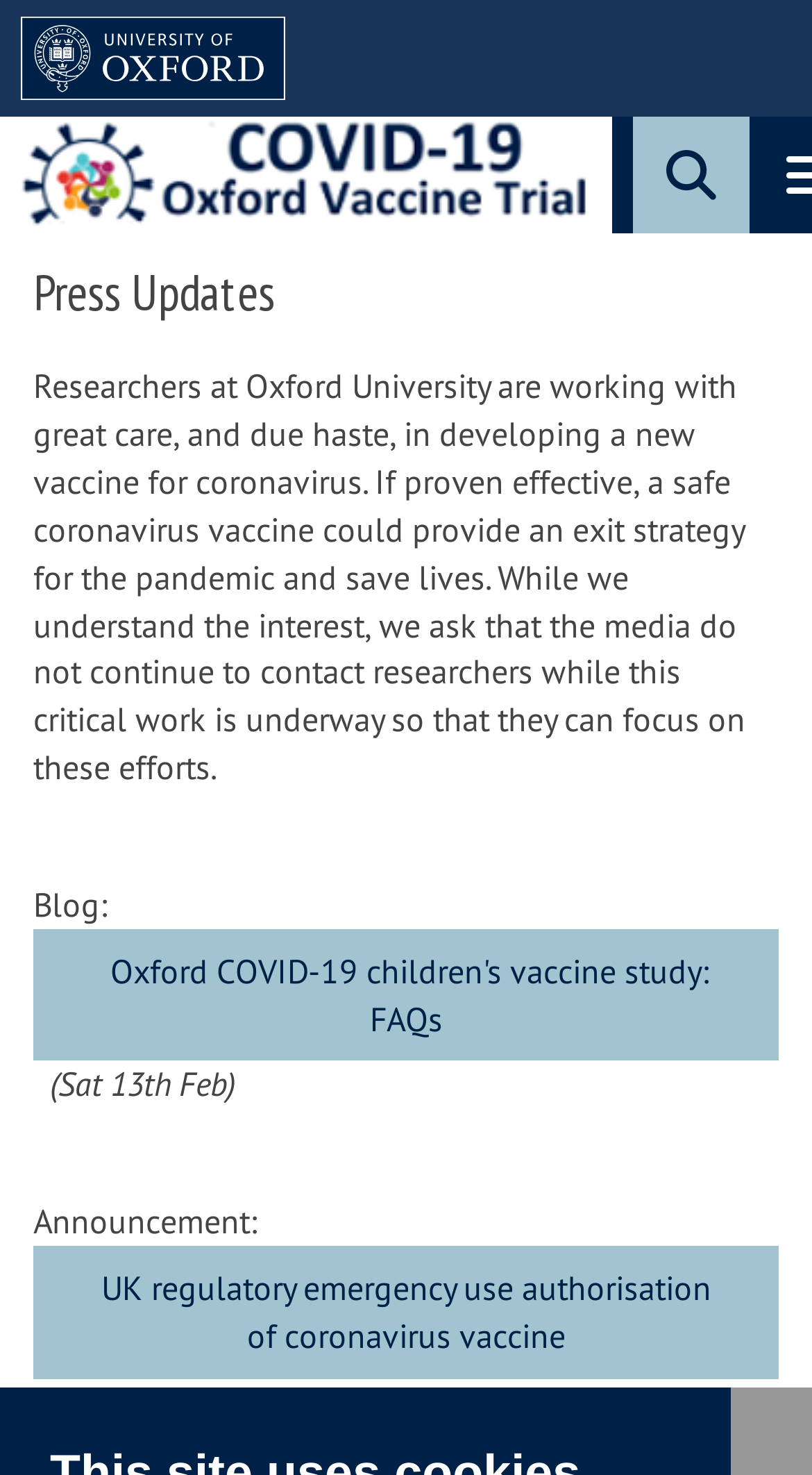Please reply to the following question using a single word or phrase: 
What is the date of the latest update?

Mon 14th Sept